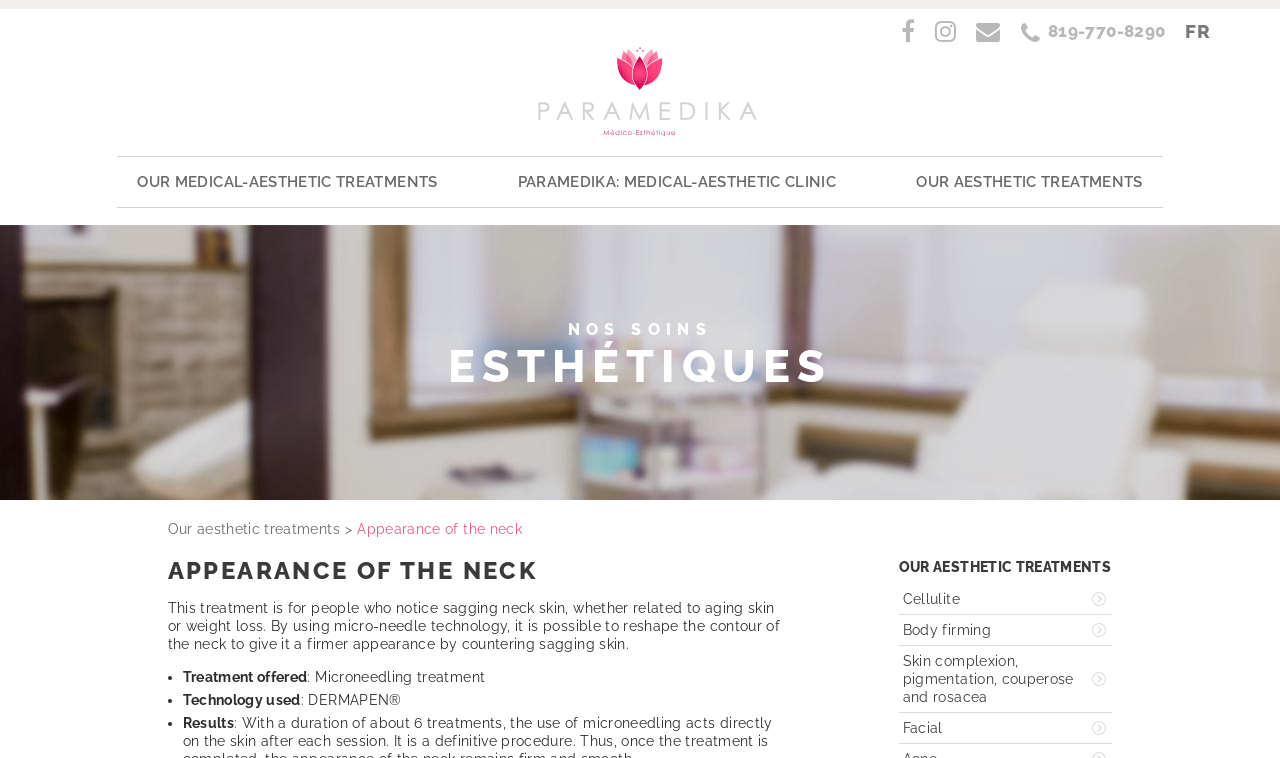Determine the bounding box coordinates of the region I should click to achieve the following instruction: "Learn about medical-aesthetic treatments". Ensure the bounding box coordinates are four float numbers between 0 and 1, i.e., [left, top, right, bottom].

[0.107, 0.207, 0.342, 0.273]